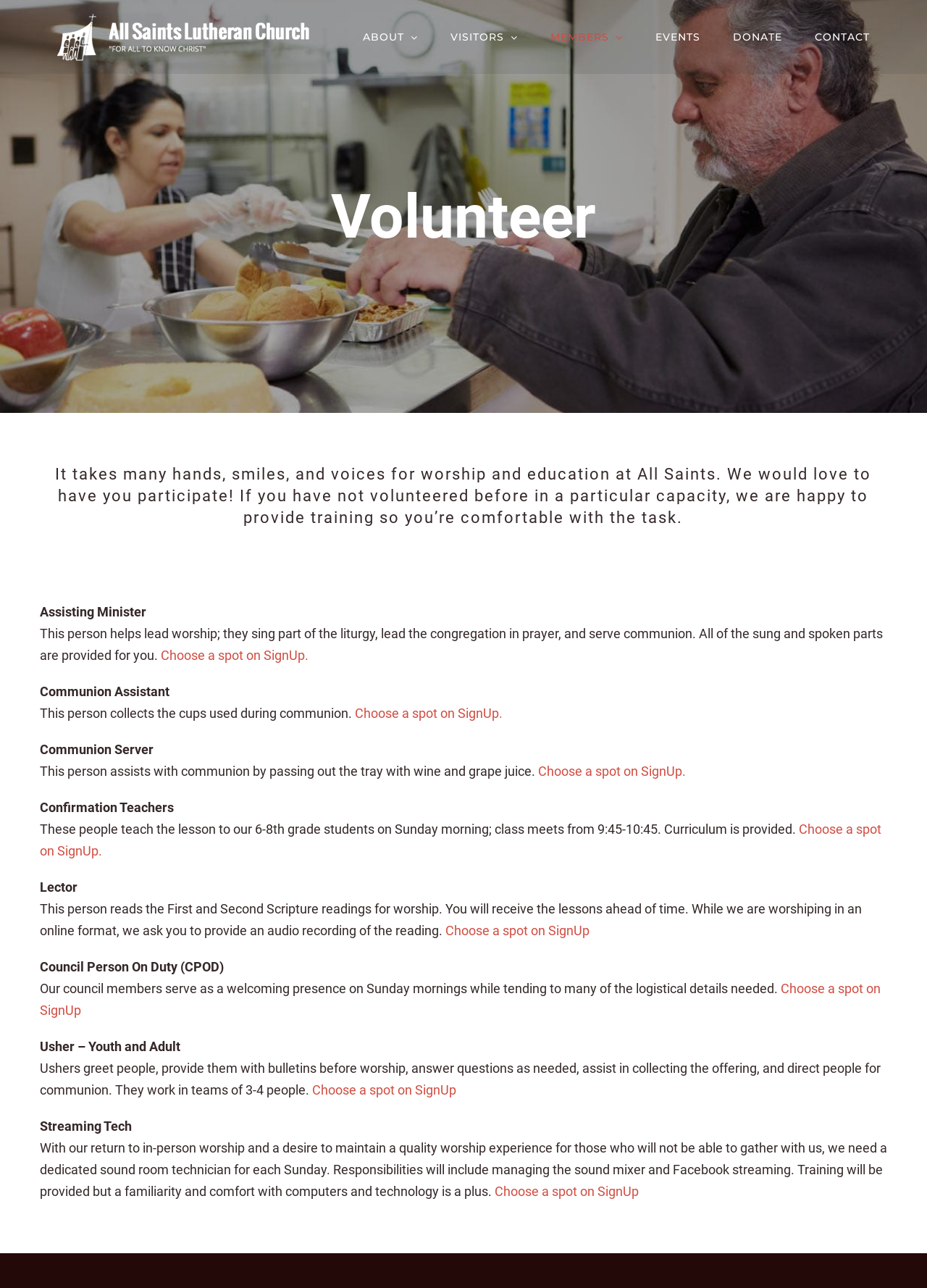What is the name of the church?
Use the screenshot to answer the question with a single word or phrase.

All Saints Church Lutheran Church